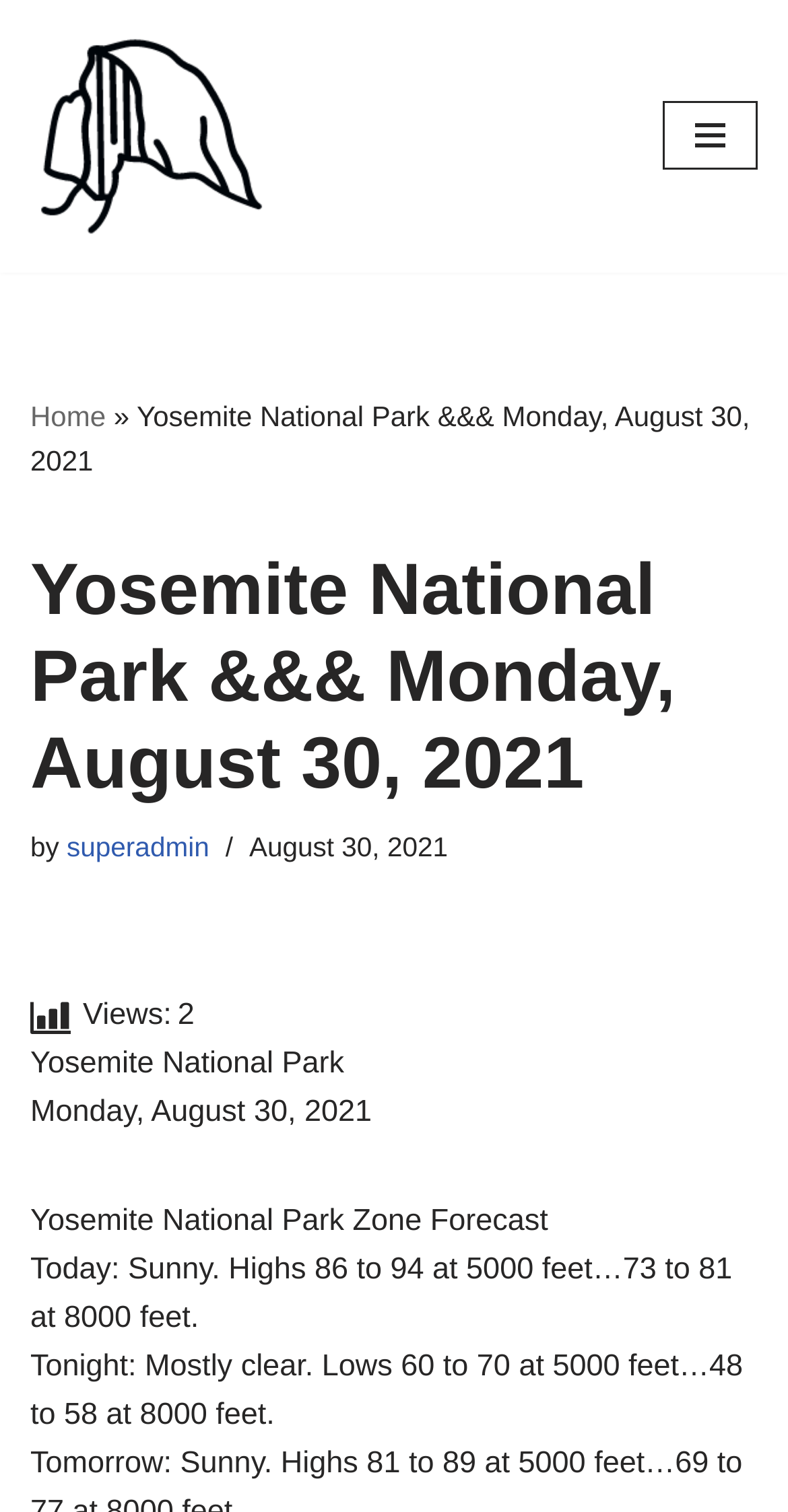Please respond to the question using a single word or phrase:
What is the name of the national park?

Yosemite National Park